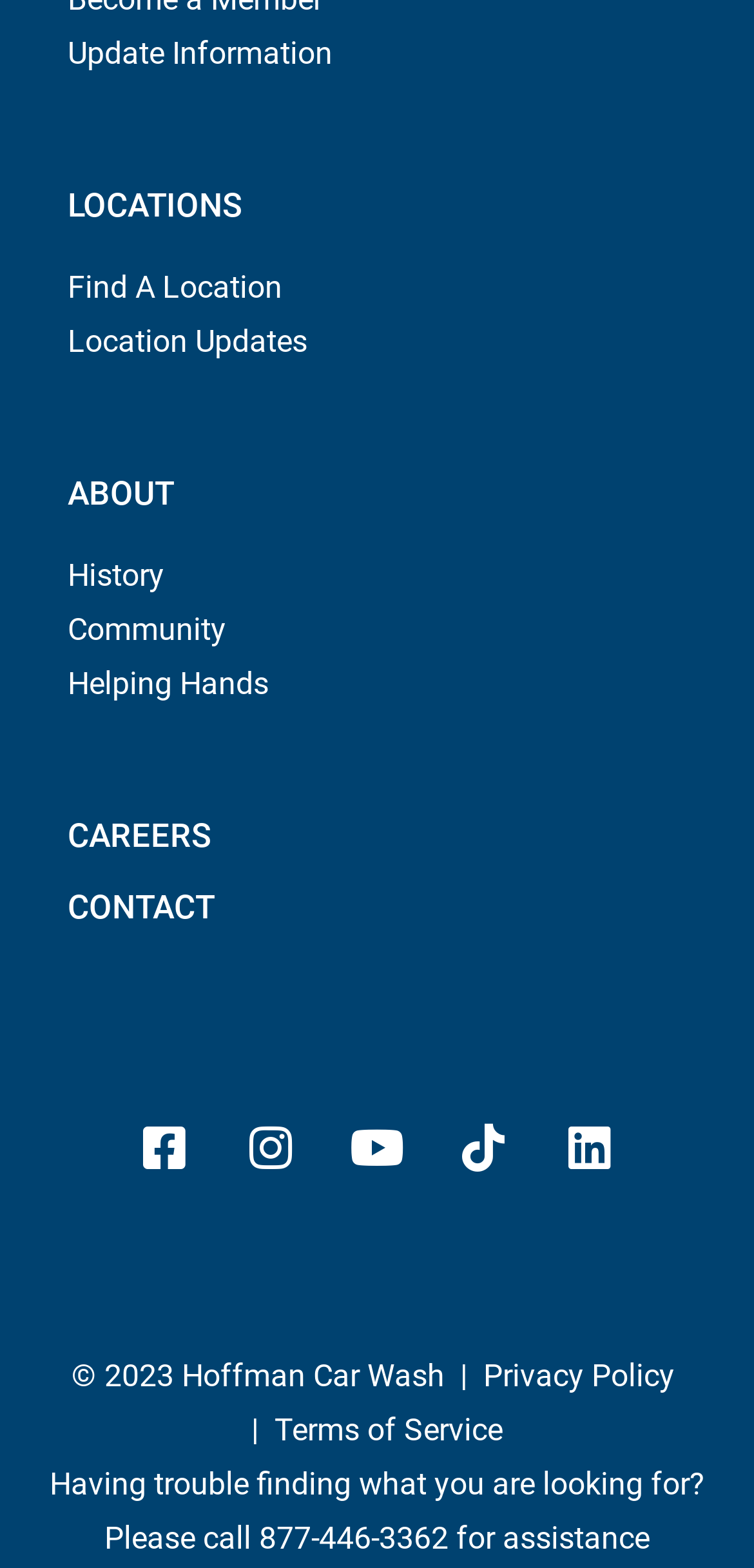What is the last option under the 'ABOUT' section?
Use the image to answer the question with a single word or phrase.

Helping Hands